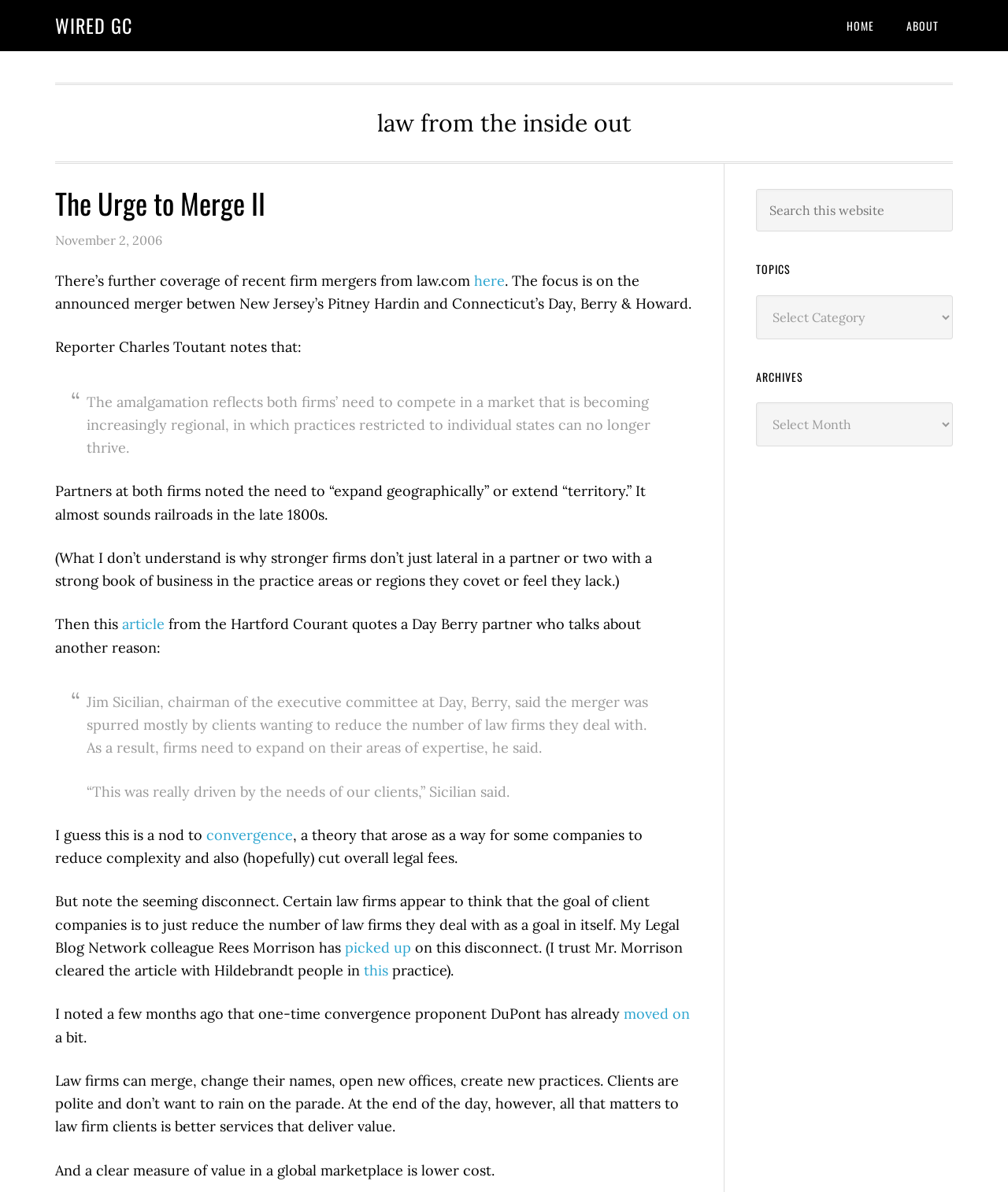Provide the bounding box coordinates for the UI element that is described as: "name="s" placeholder="Search this website"".

[0.75, 0.158, 0.945, 0.194]